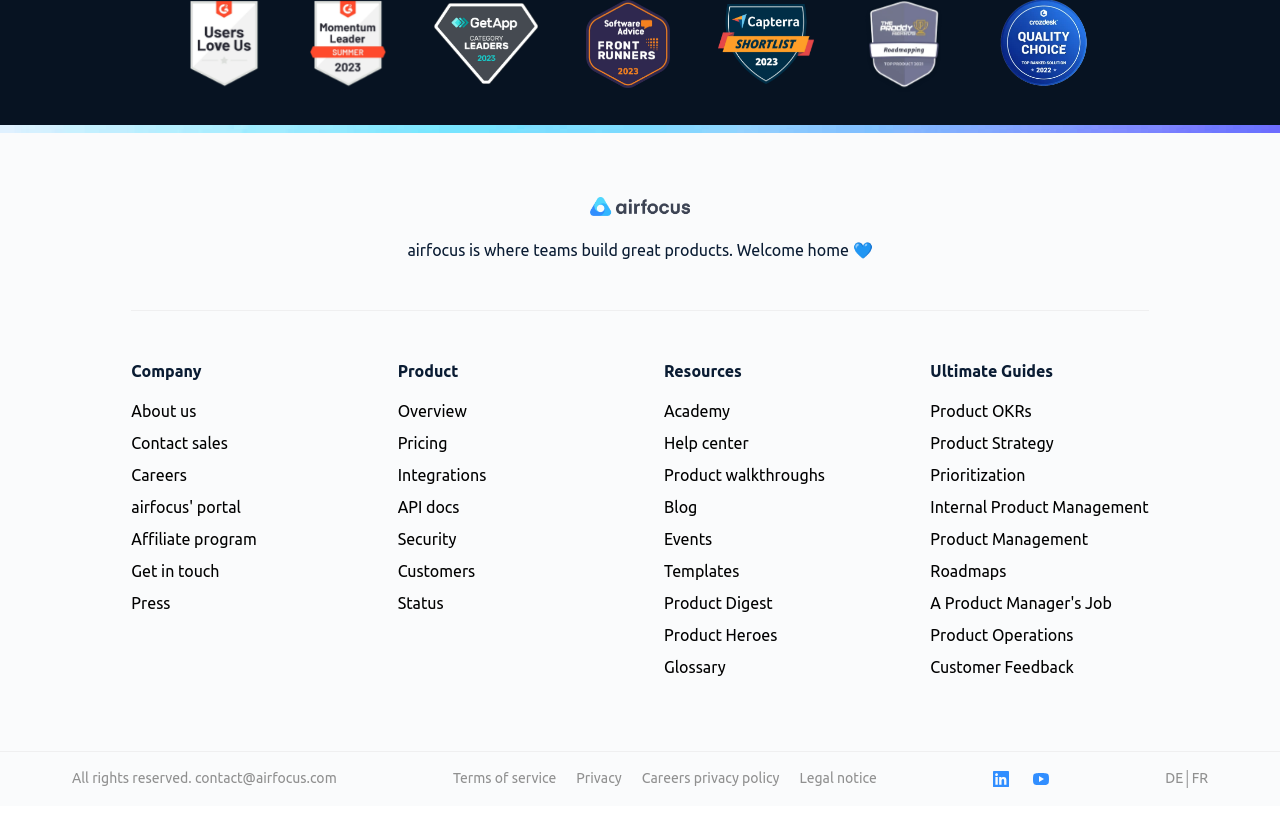Please determine the bounding box coordinates of the element to click on in order to accomplish the following task: "View the 'About us' page". Ensure the coordinates are four float numbers ranging from 0 to 1, i.e., [left, top, right, bottom].

[0.103, 0.485, 0.153, 0.507]